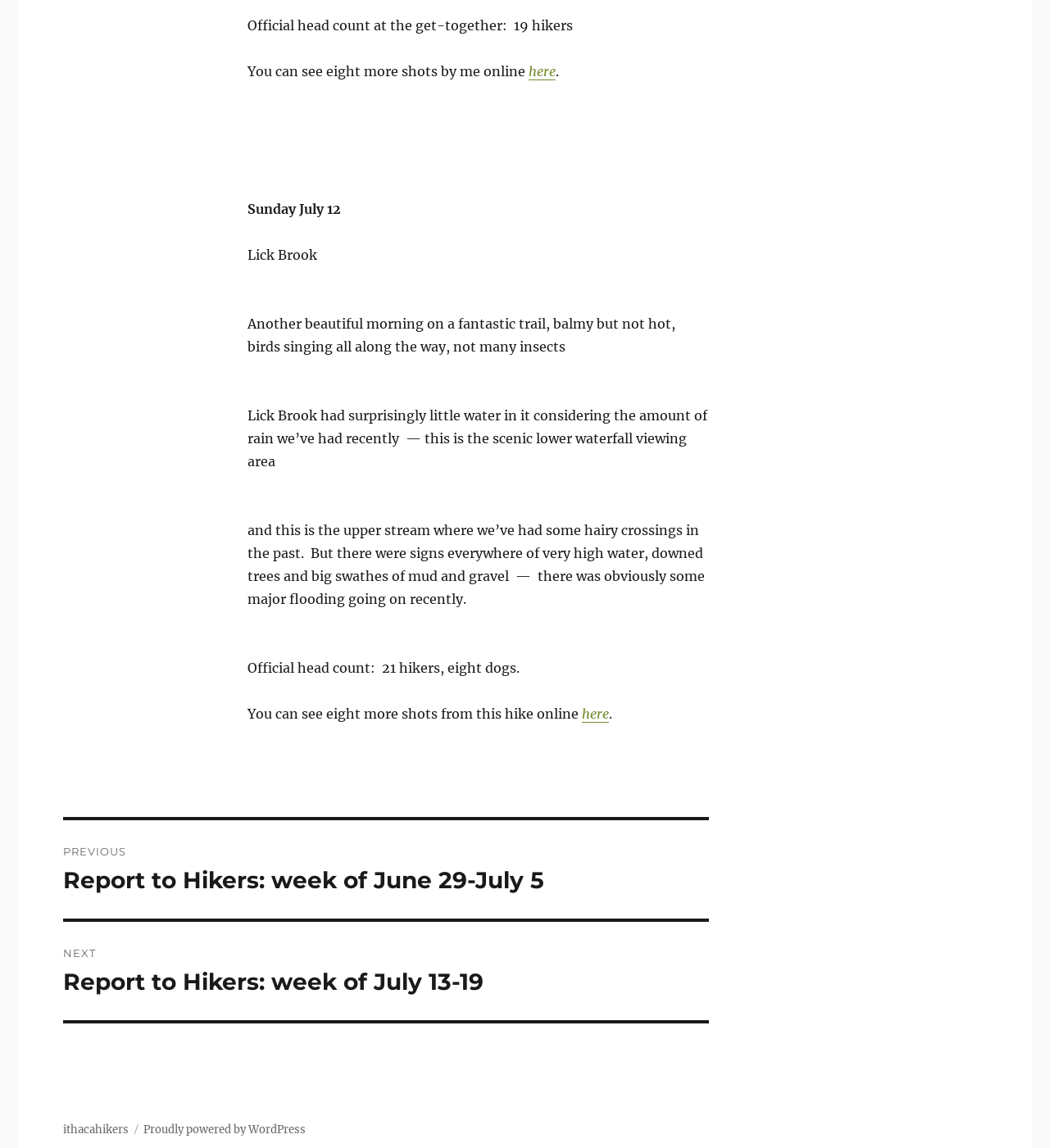What is the name of the trail mentioned in the text?
Answer the question with a detailed and thorough explanation.

I found the answer by reading the sentence 'Another beautiful morning on a fantastic trail, balmy but not hot, birds singing all along the way, not many insects' which mentions 'Lick Brook'.